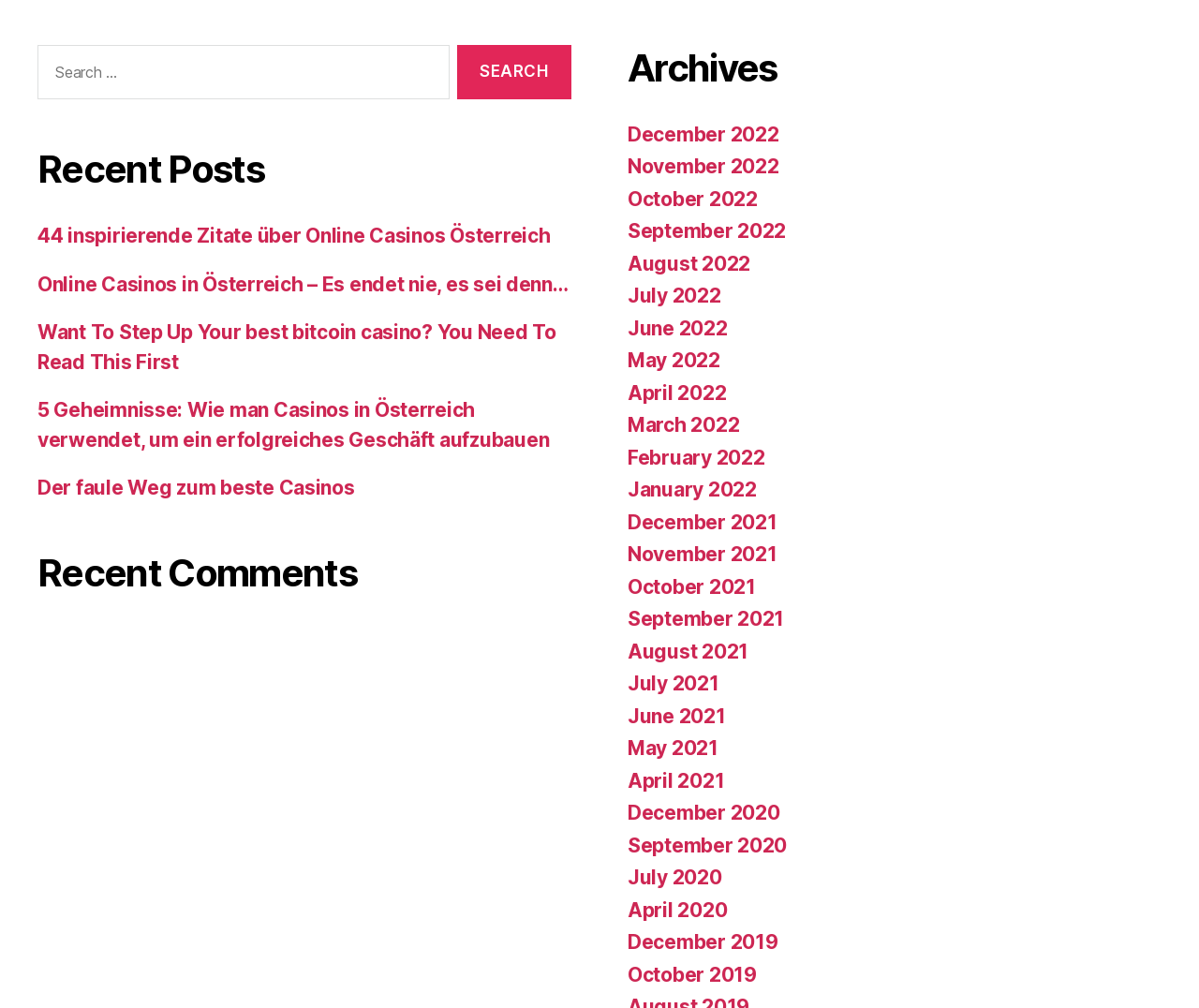Locate the bounding box coordinates of the element to click to perform the following action: 'Go to archives of December 2022'. The coordinates should be given as four float values between 0 and 1, in the form of [left, top, right, bottom].

[0.523, 0.121, 0.65, 0.145]